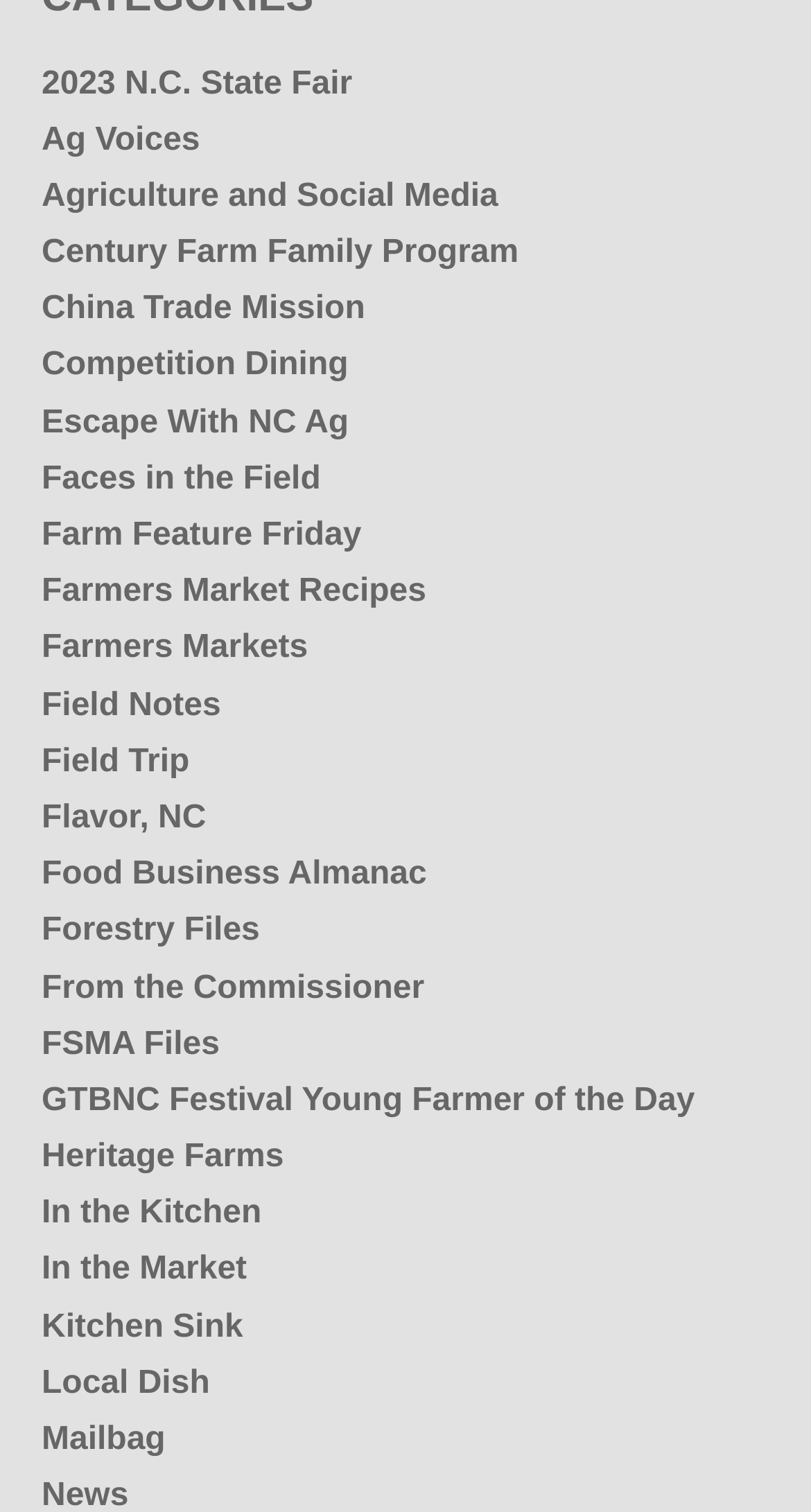Please find the bounding box coordinates for the clickable element needed to perform this instruction: "Explore PPC agency services".

None